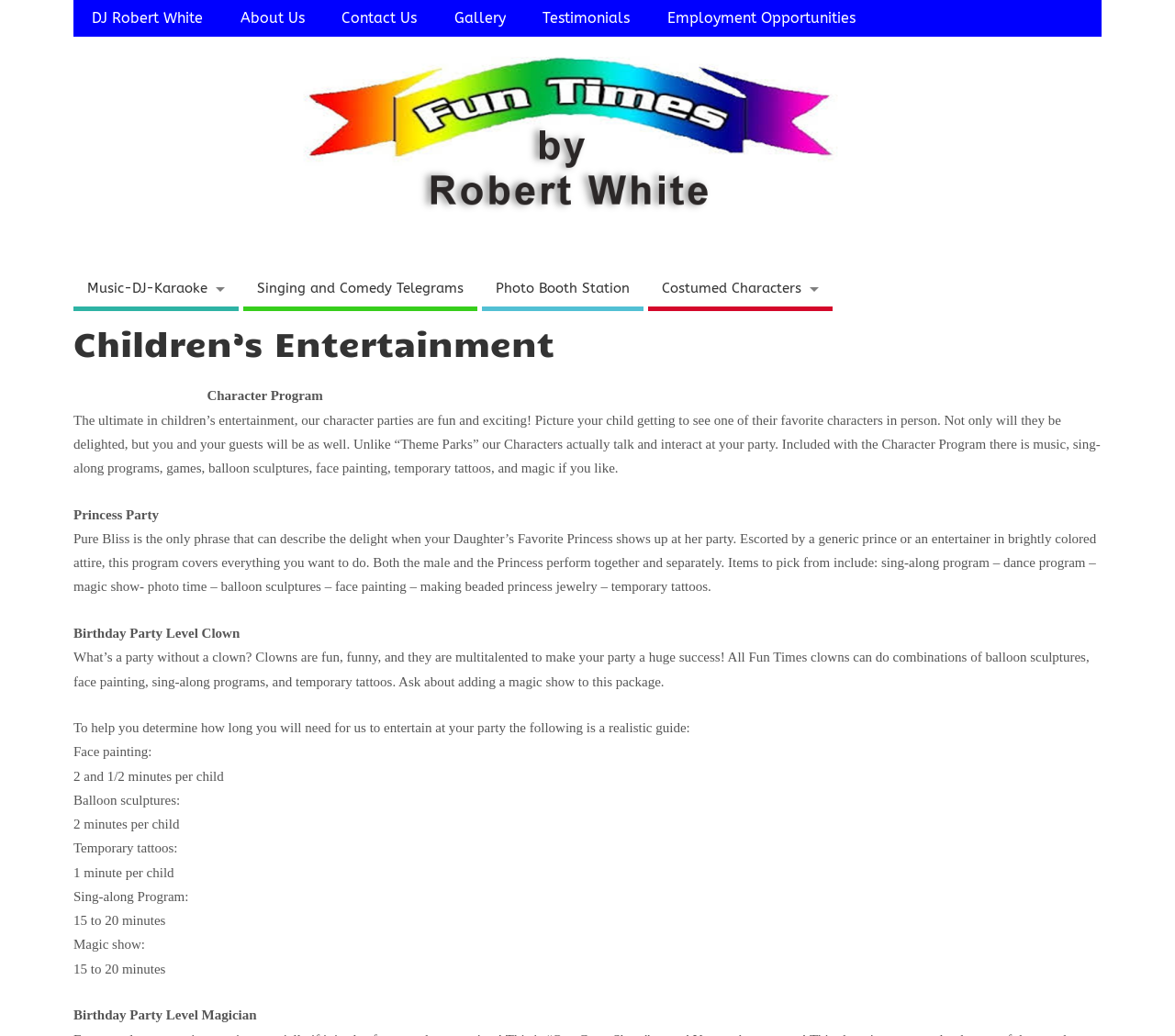Answer briefly with one word or phrase:
What is the theme of the Princess Party?

Princess